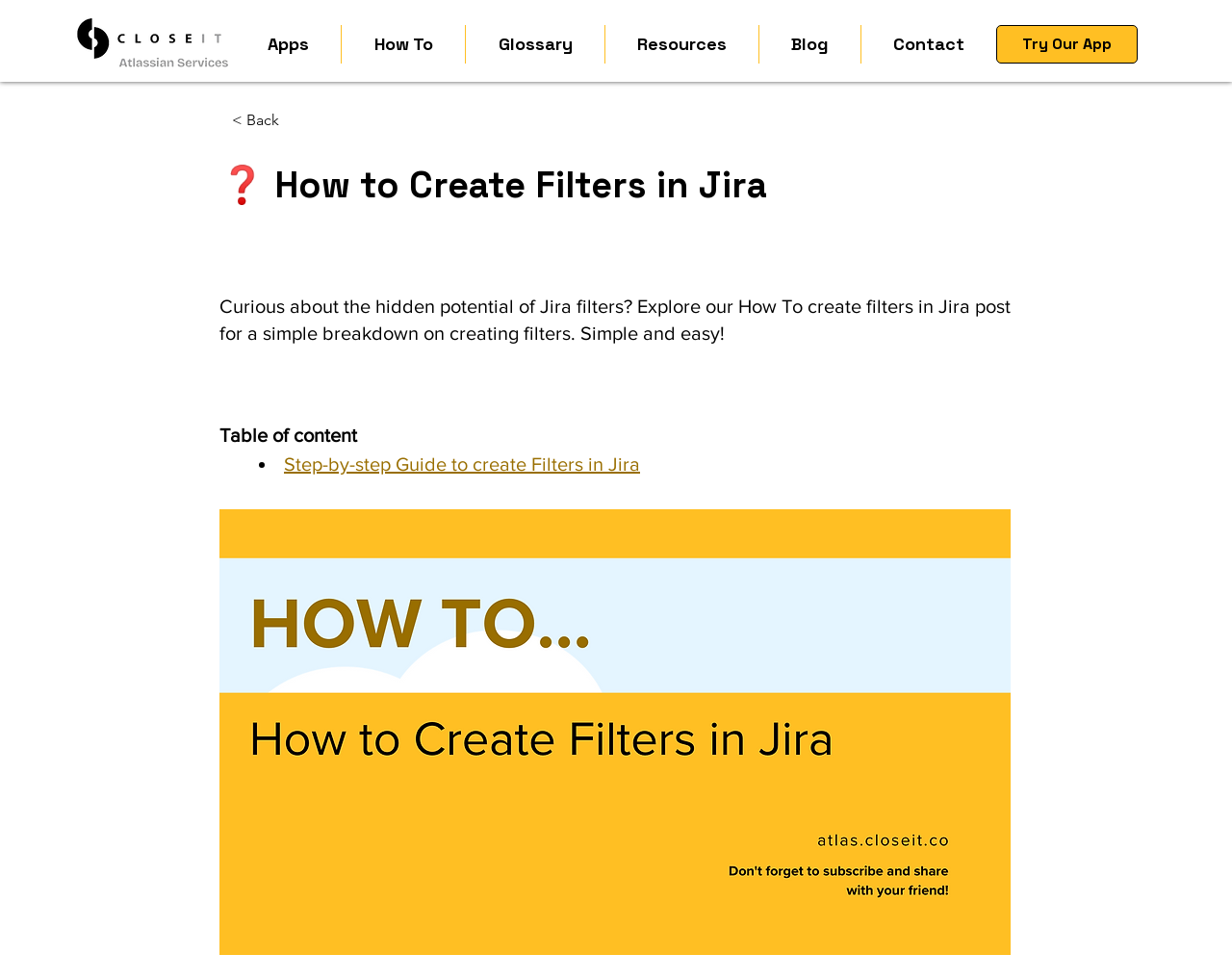Please identify the bounding box coordinates of the element on the webpage that should be clicked to follow this instruction: "Try the app". The bounding box coordinates should be given as four float numbers between 0 and 1, formatted as [left, top, right, bottom].

[0.809, 0.026, 0.923, 0.065]